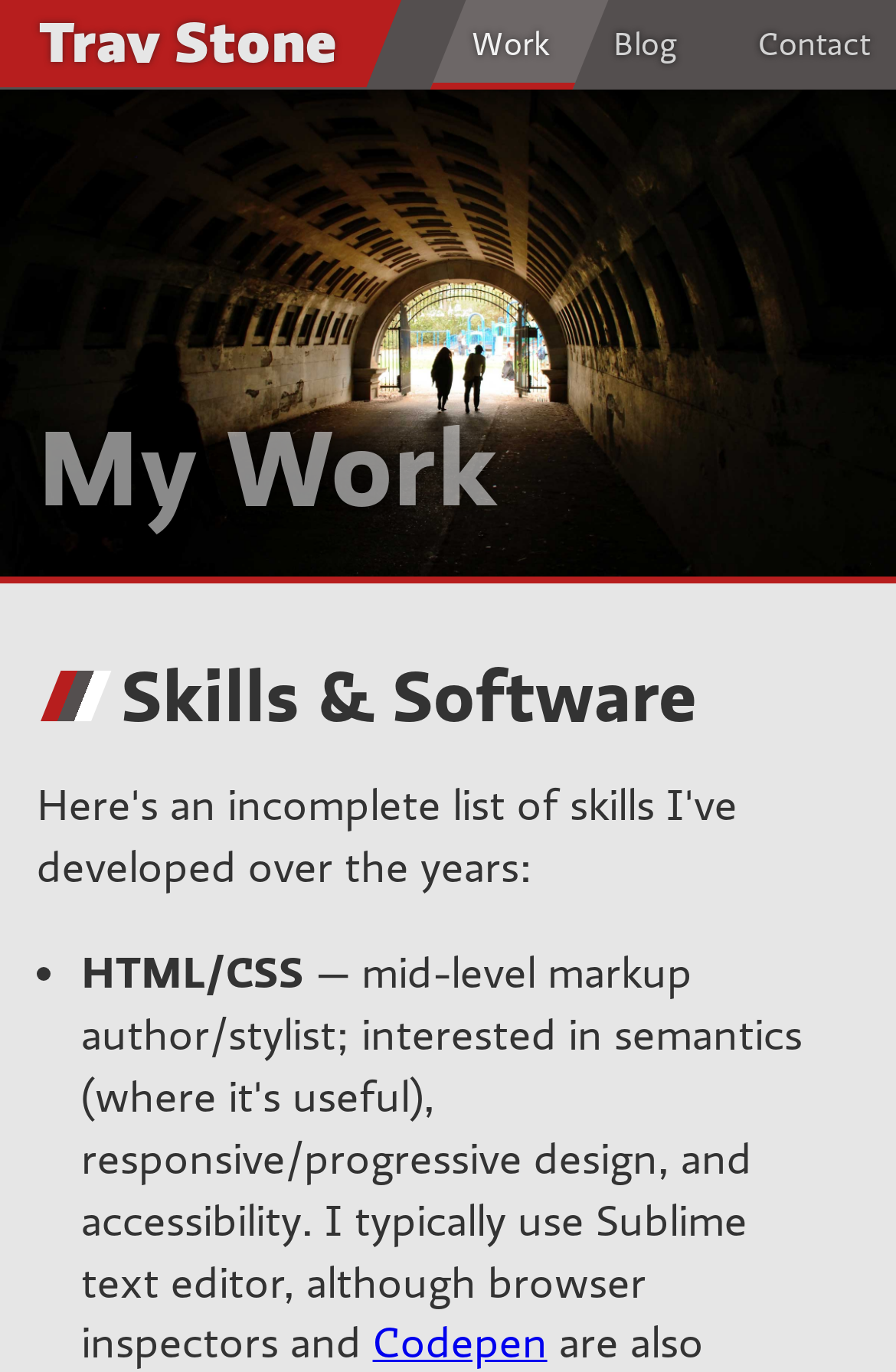Provide your answer to the question using just one word or phrase: What is the name of the platform linked to from the skills section?

Codepen